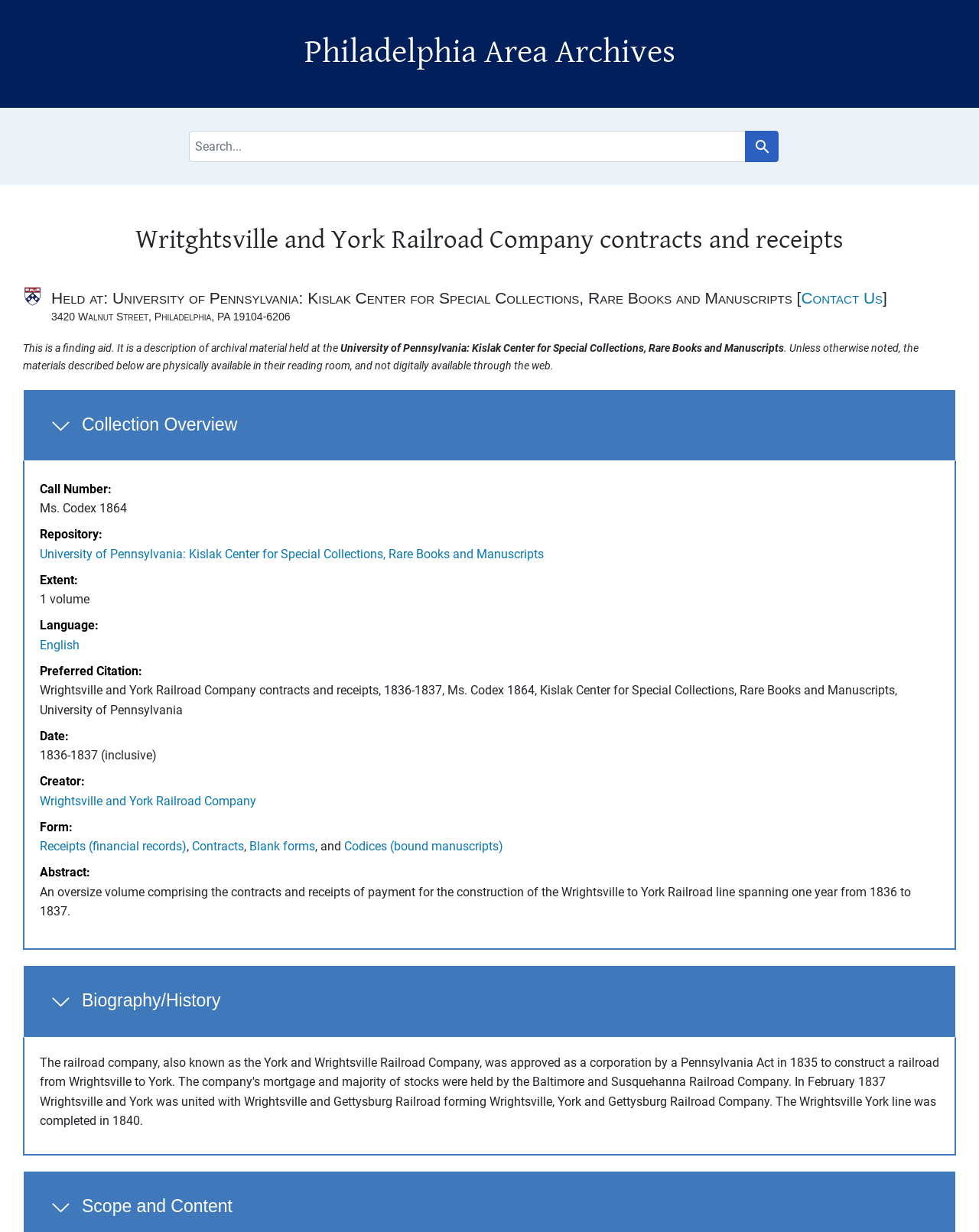Please answer the following query using a single word or phrase: 
What is the call number of the collection?

Ms. Codex 1864